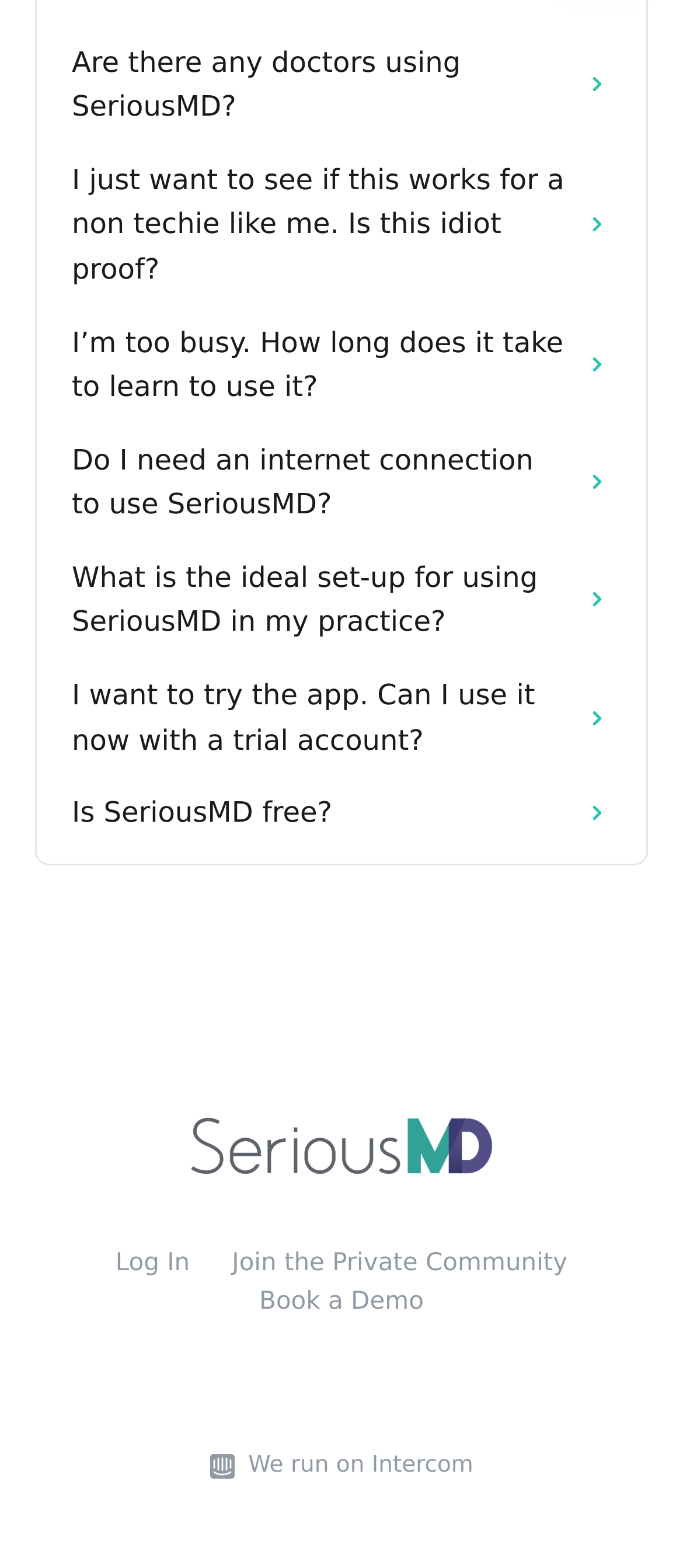What is the ideal setup for using SeriousMD?
Refer to the image and provide a thorough answer to the question.

According to the link 'What is the ideal set-up for using SeriousMD in my practice?', it seems that the ideal setup for using SeriousMD is in a medical practice or clinical setting.